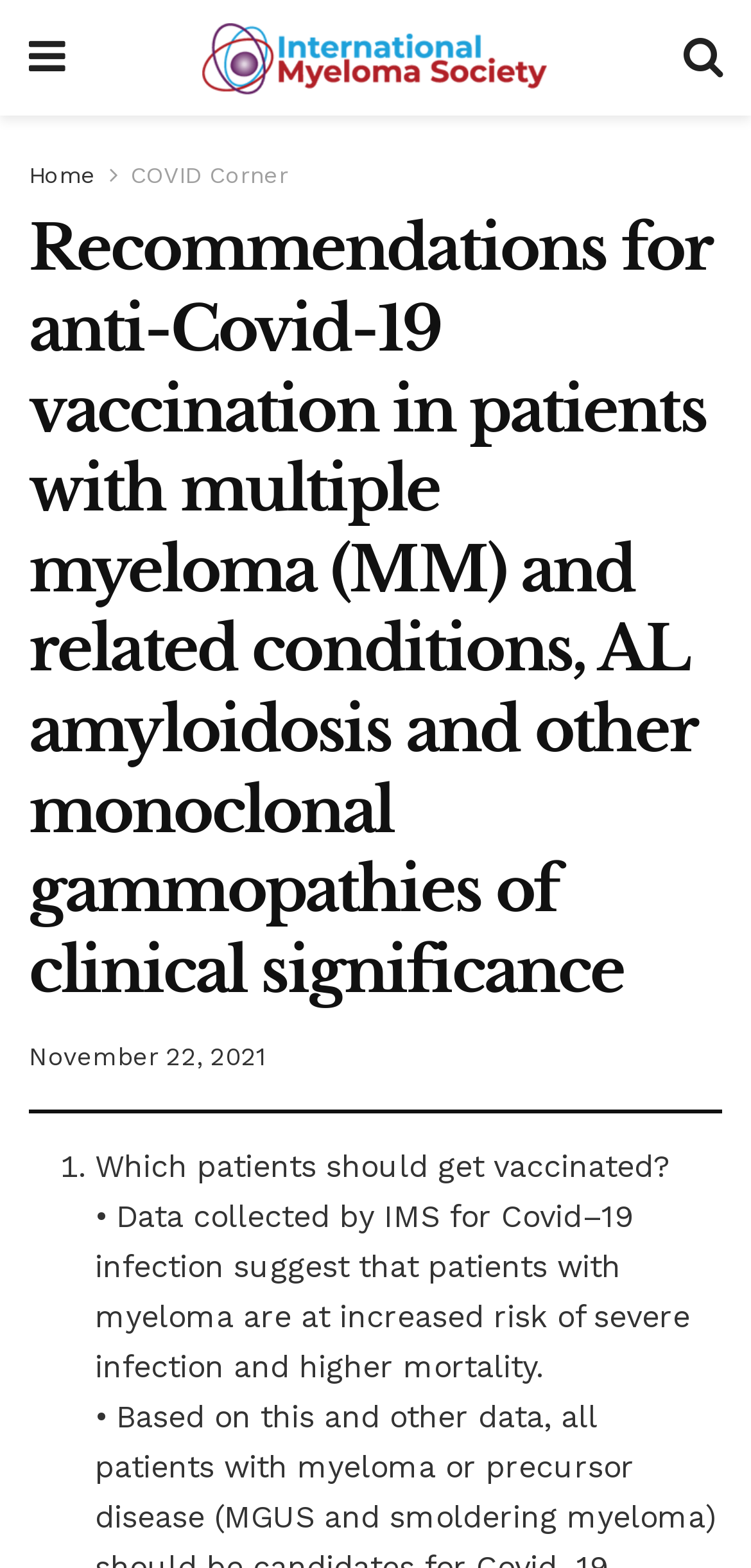What is the date of the recommendation?
Based on the visual content, answer with a single word or a brief phrase.

November 22, 2021